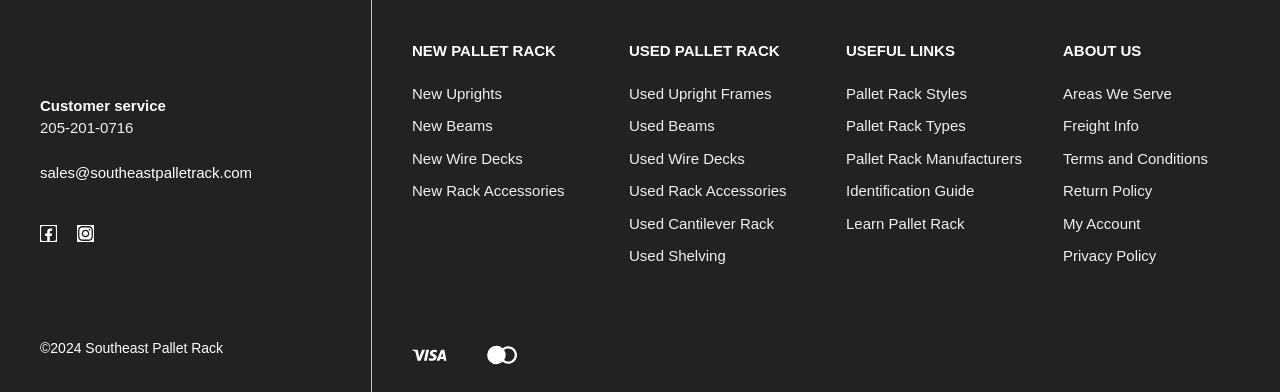What is the copyright year of the website?
Using the screenshot, give a one-word or short phrase answer.

2024